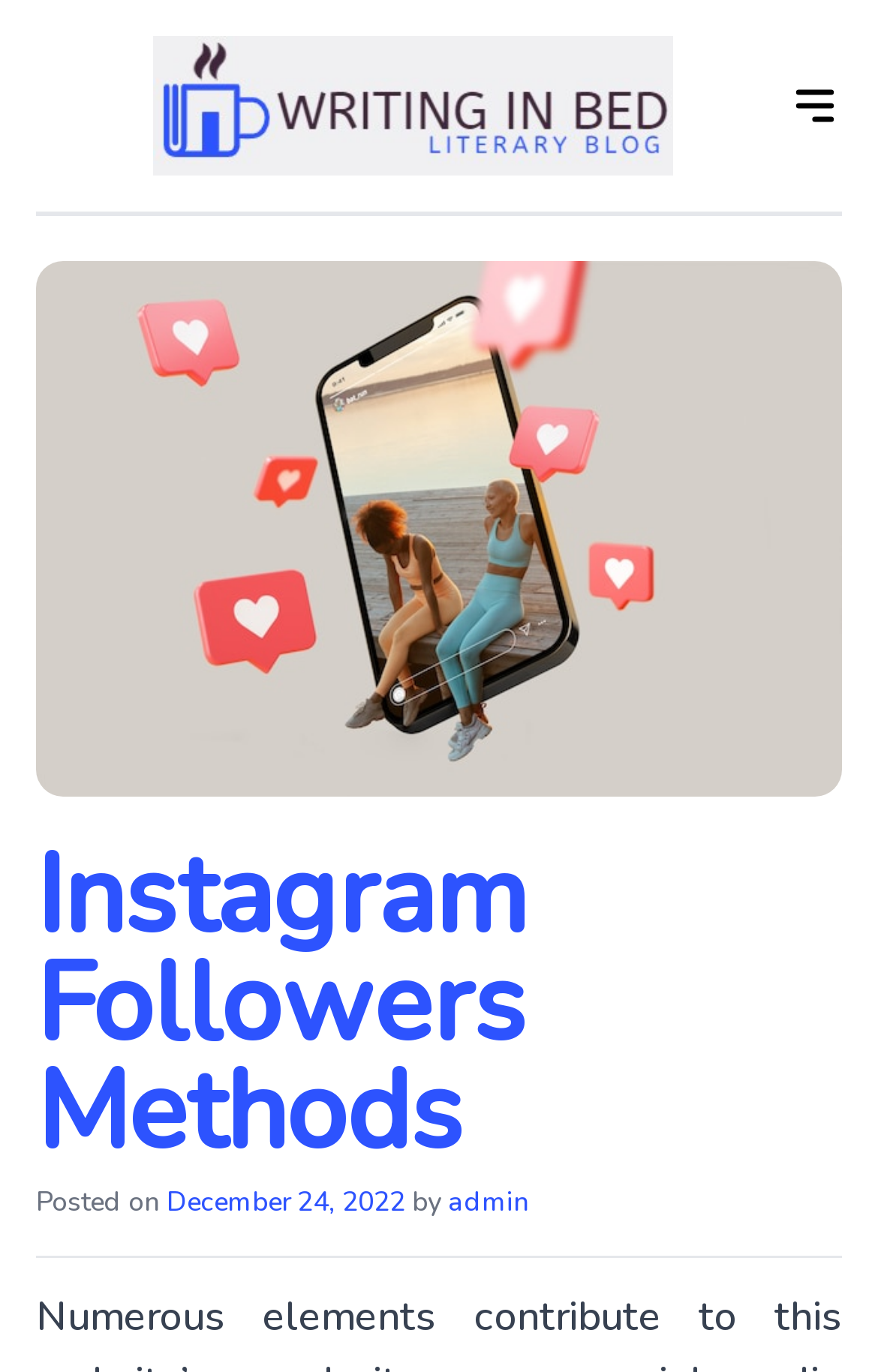When was the current article posted?
Give a one-word or short-phrase answer derived from the screenshot.

December 24, 2022